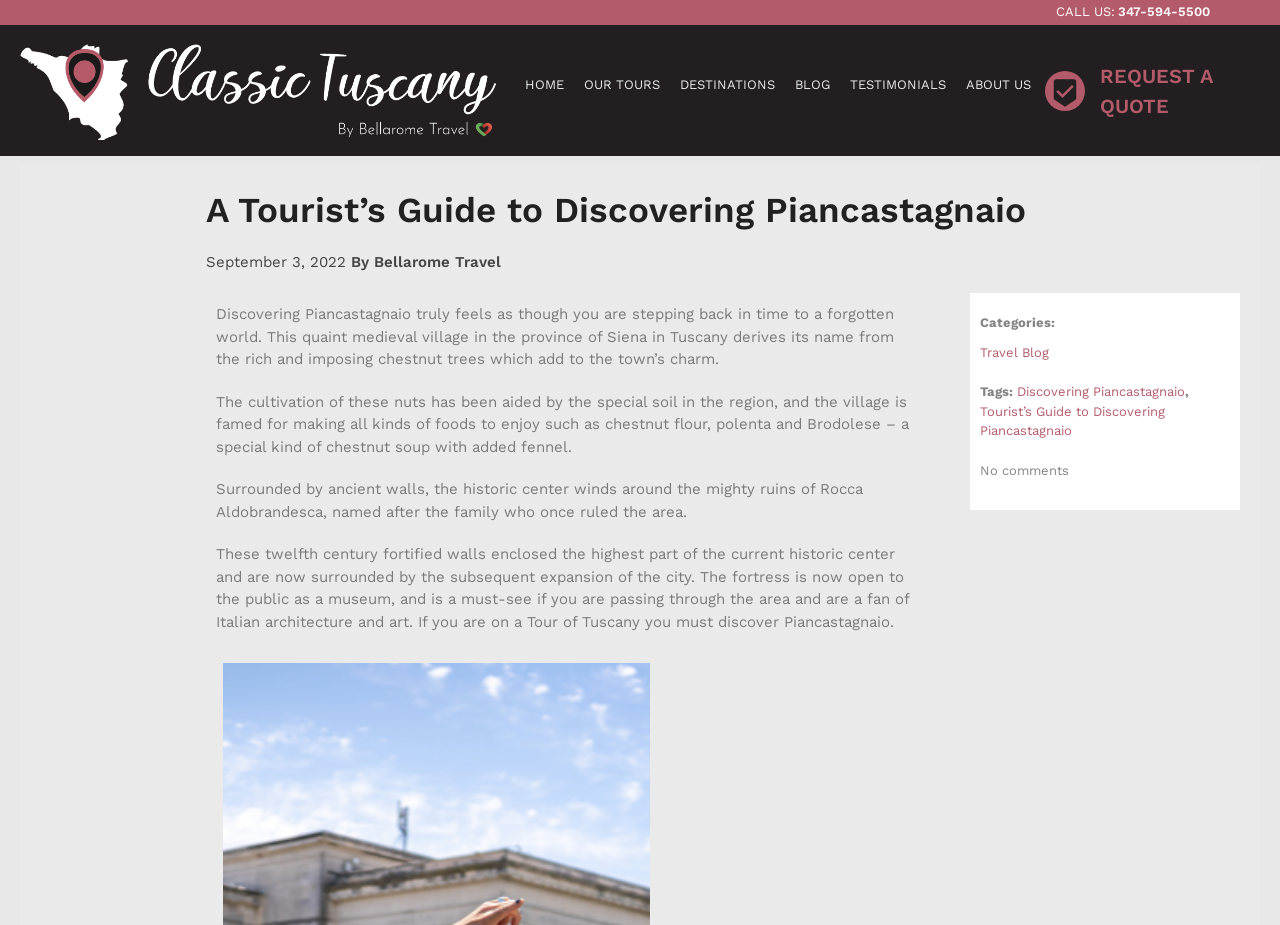Please locate the bounding box coordinates for the element that should be clicked to achieve the following instruction: "Read the blog". Ensure the coordinates are given as four float numbers between 0 and 1, i.e., [left, top, right, bottom].

[0.613, 0.027, 0.656, 0.169]